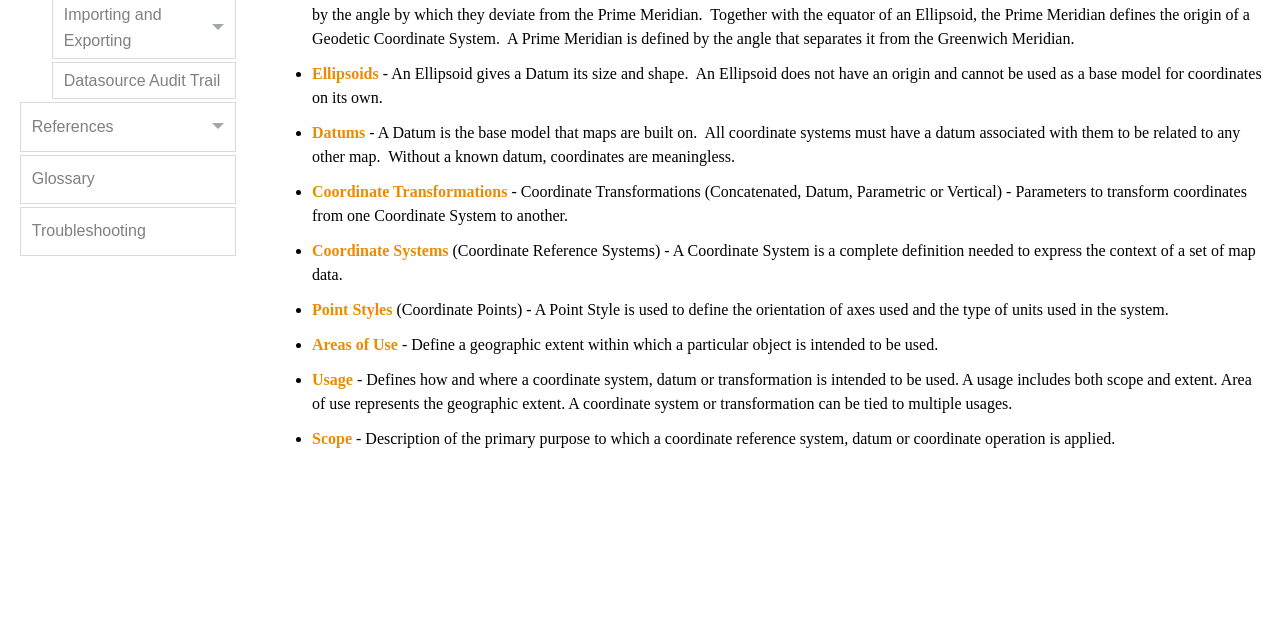Extract the bounding box coordinates of the UI element described by: "Troubleshooting". The coordinates should include four float numbers ranging from 0 to 1, e.g., [left, top, right, bottom].

[0.016, 0.323, 0.184, 0.399]